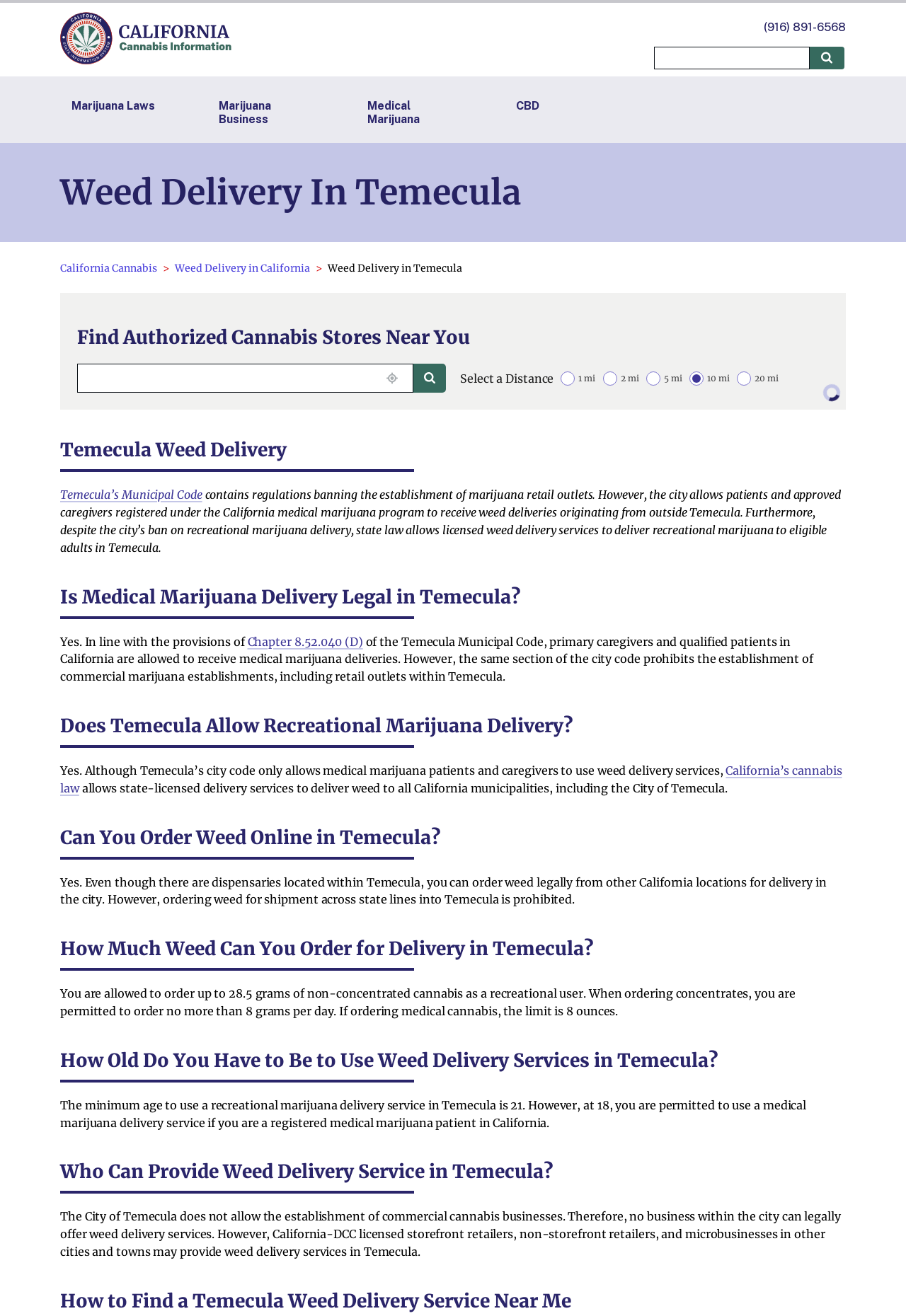Can businesses within Temecula provide weed delivery services?
Please ensure your answer is as detailed and informative as possible.

The webpage states that 'The City of Temecula does not allow the establishment of commercial cannabis businesses. Therefore, no business within the city can legally offer weed delivery services.'